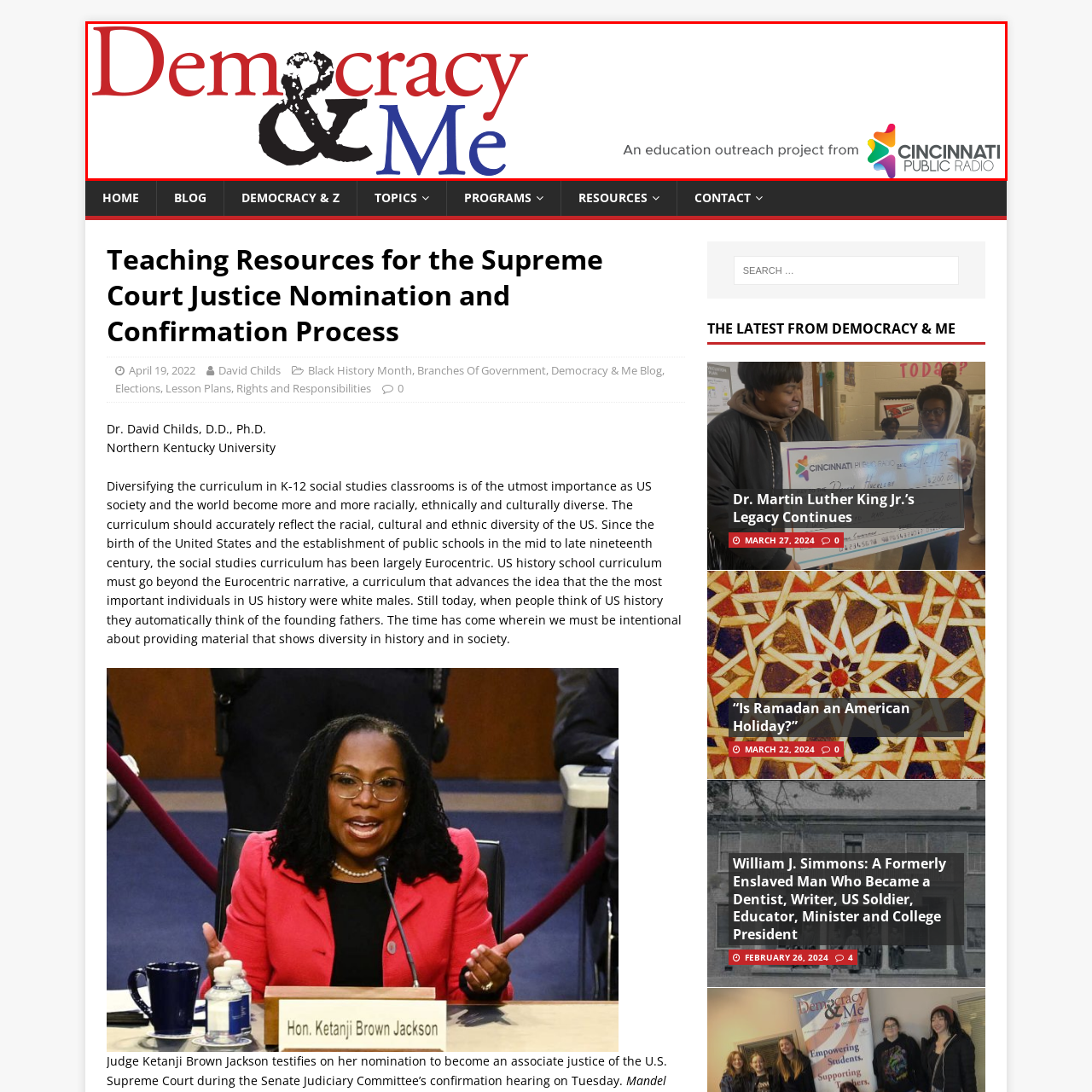Explain in detail what is happening within the highlighted red bounding box in the image.

This image features the logo of "Democracy & Me," an education outreach initiative created by Cincinnati Public Radio. The logo prominently displays the words "Democracy" in red and "Me" in blue, with the ampersand symbol rendered in a bold black font, enhancing the visual impact of the text. Below the main logo, there is a tagline stating, "An education outreach project from Cincinnati Public Radio," indicating the project's mission to engage and inform the public about democratic processes and civic education. The design combines vibrant colors and dynamic typography to convey a sense of inclusivity and awareness, essential for fostering understanding of democracy among diverse audiences.